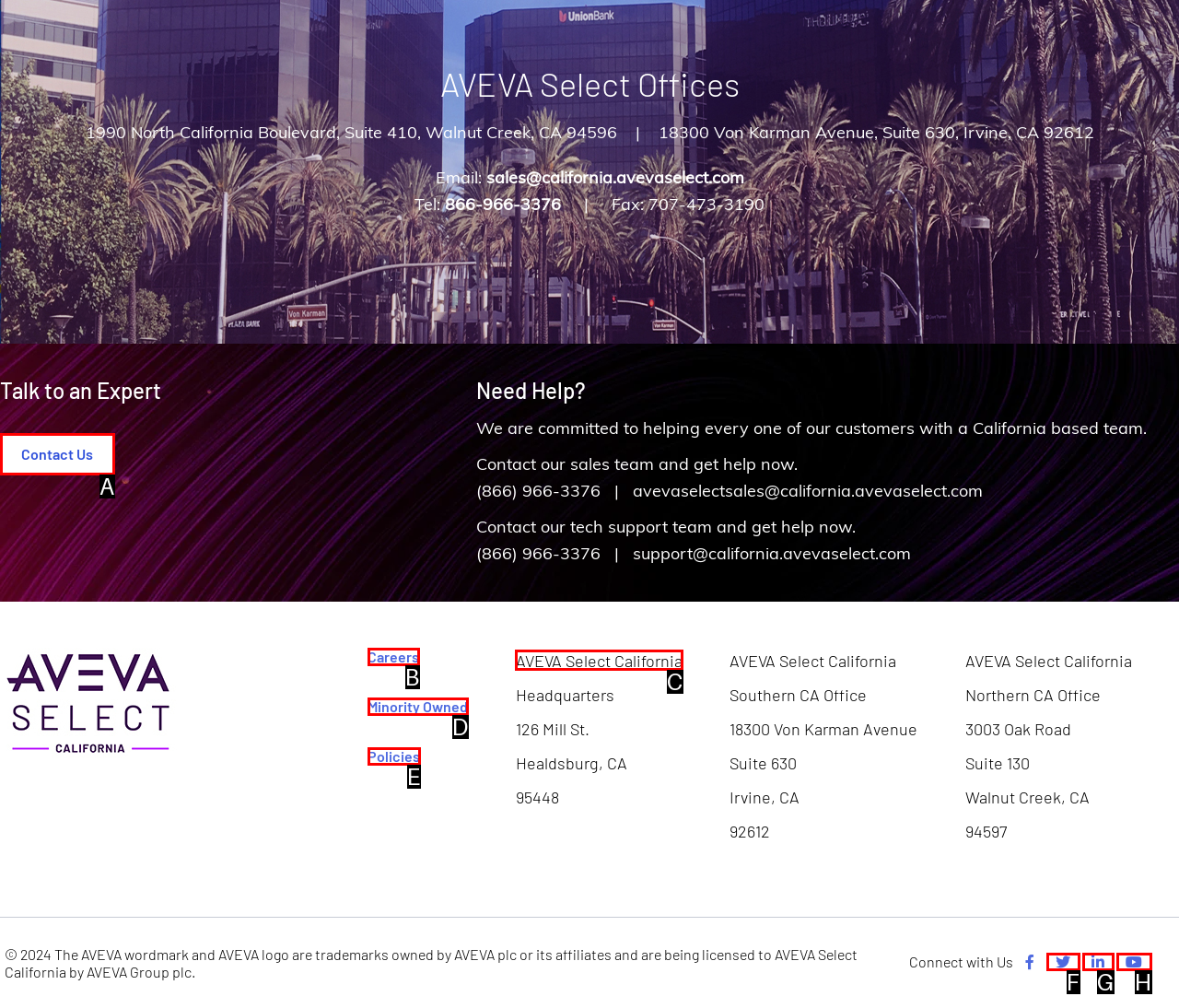Determine the letter of the UI element I should click on to complete the task: View headquarters address from the provided choices in the screenshot.

C